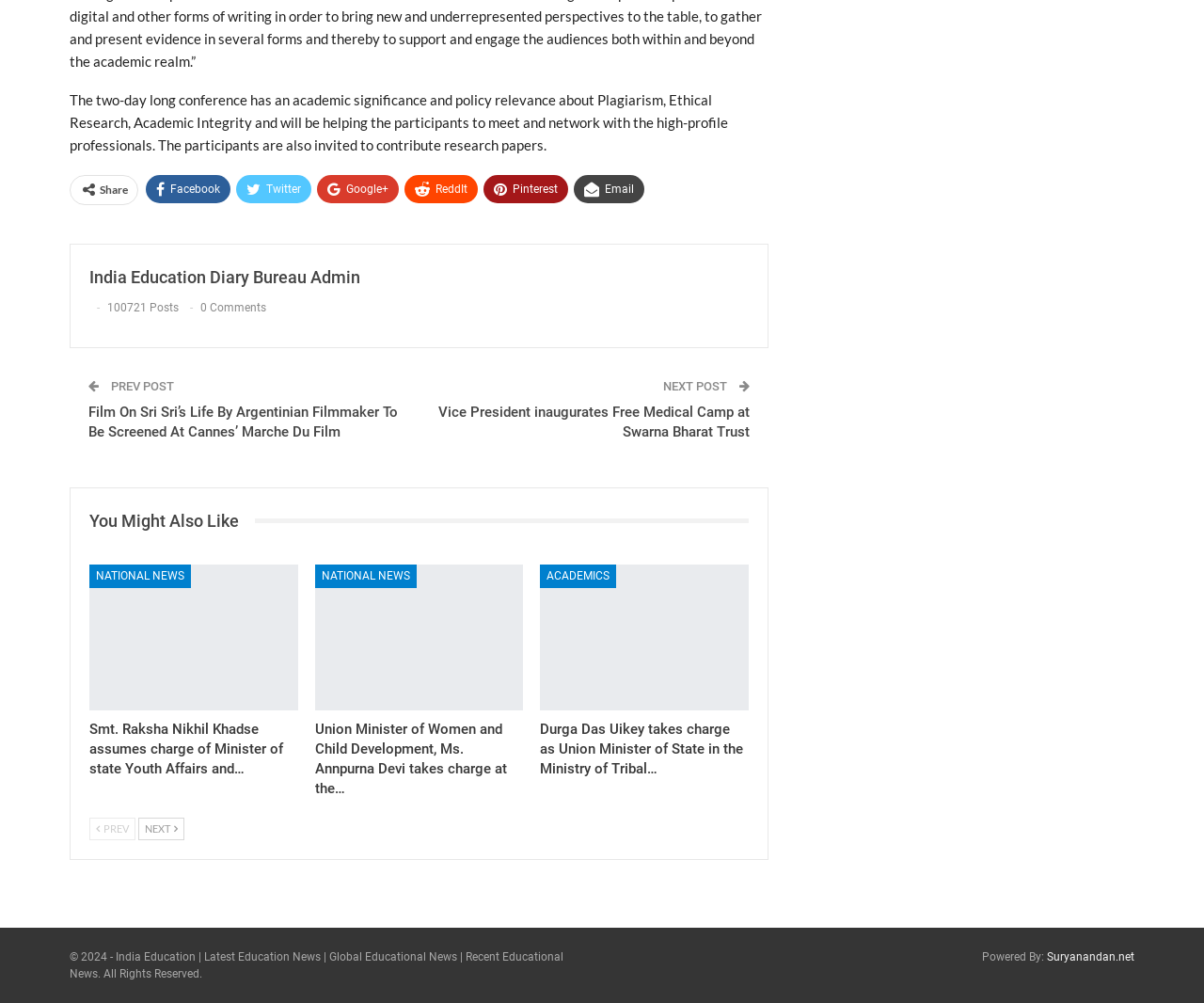Identify and provide the bounding box coordinates of the UI element described: "Tracker". The coordinates should be formatted as [left, top, right, bottom], with each number being a float between 0 and 1.

None